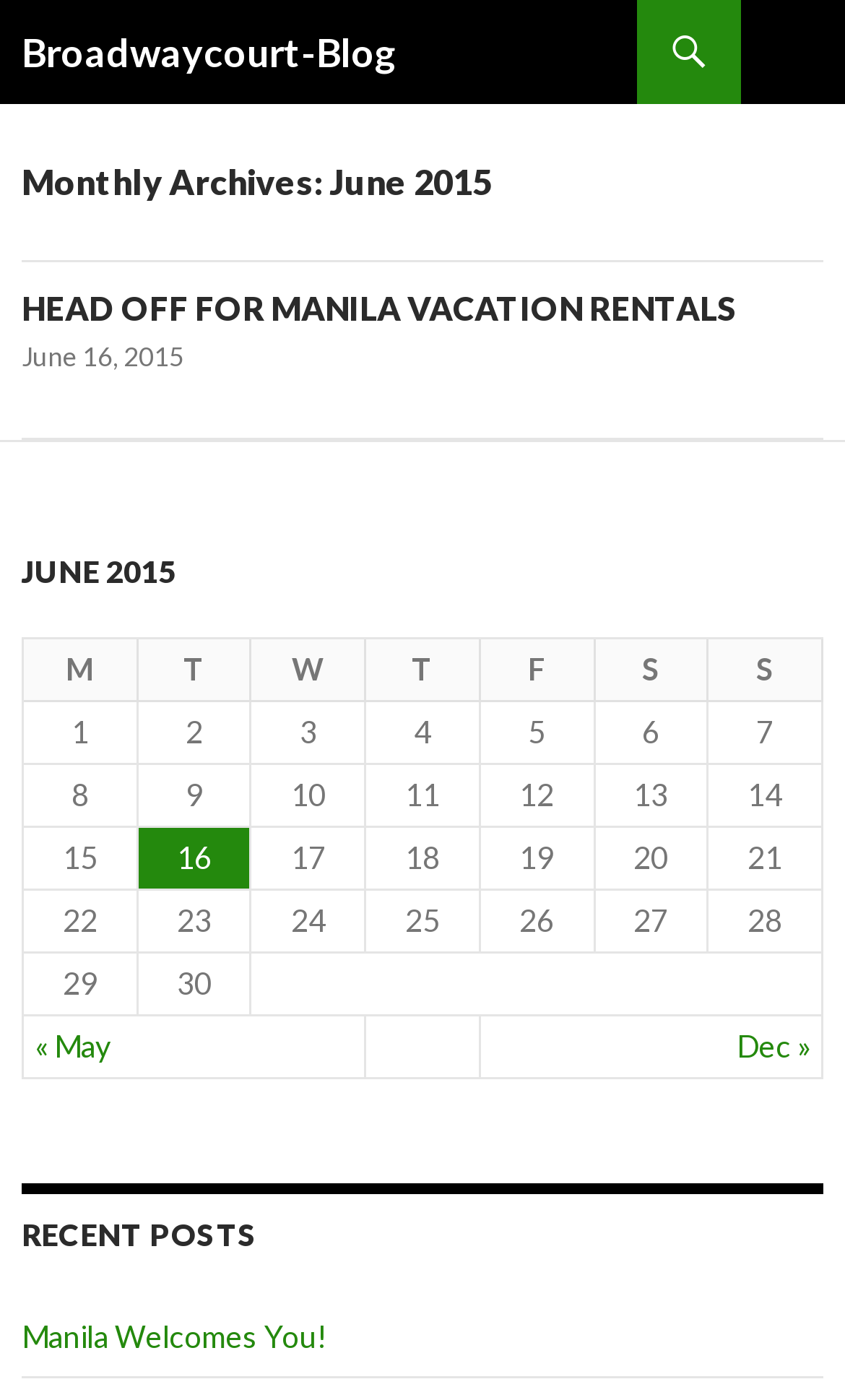Please use the details from the image to answer the following question comprehensively:
What is the text of the last gridcell in the table?

The last gridcell in the table contains the text '« May', which is also a link element. This can be determined by examining the table structure and finding the last gridcell.